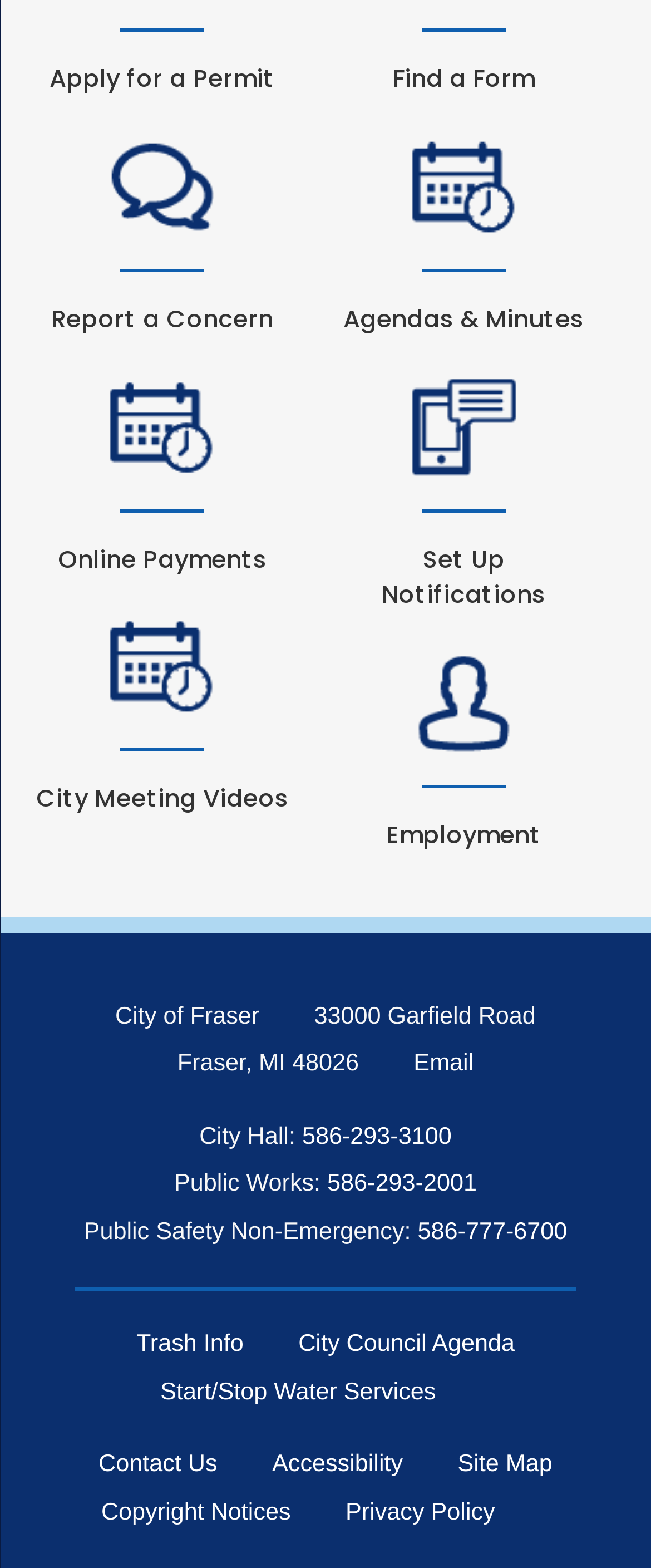Look at the image and write a detailed answer to the question: 
What is the address of the city hall?

The address of the city hall can be found in the 'Info Advanced' region, where it is written as '33000 Garfield Road, Fraser, MI 48026' in a static text element.